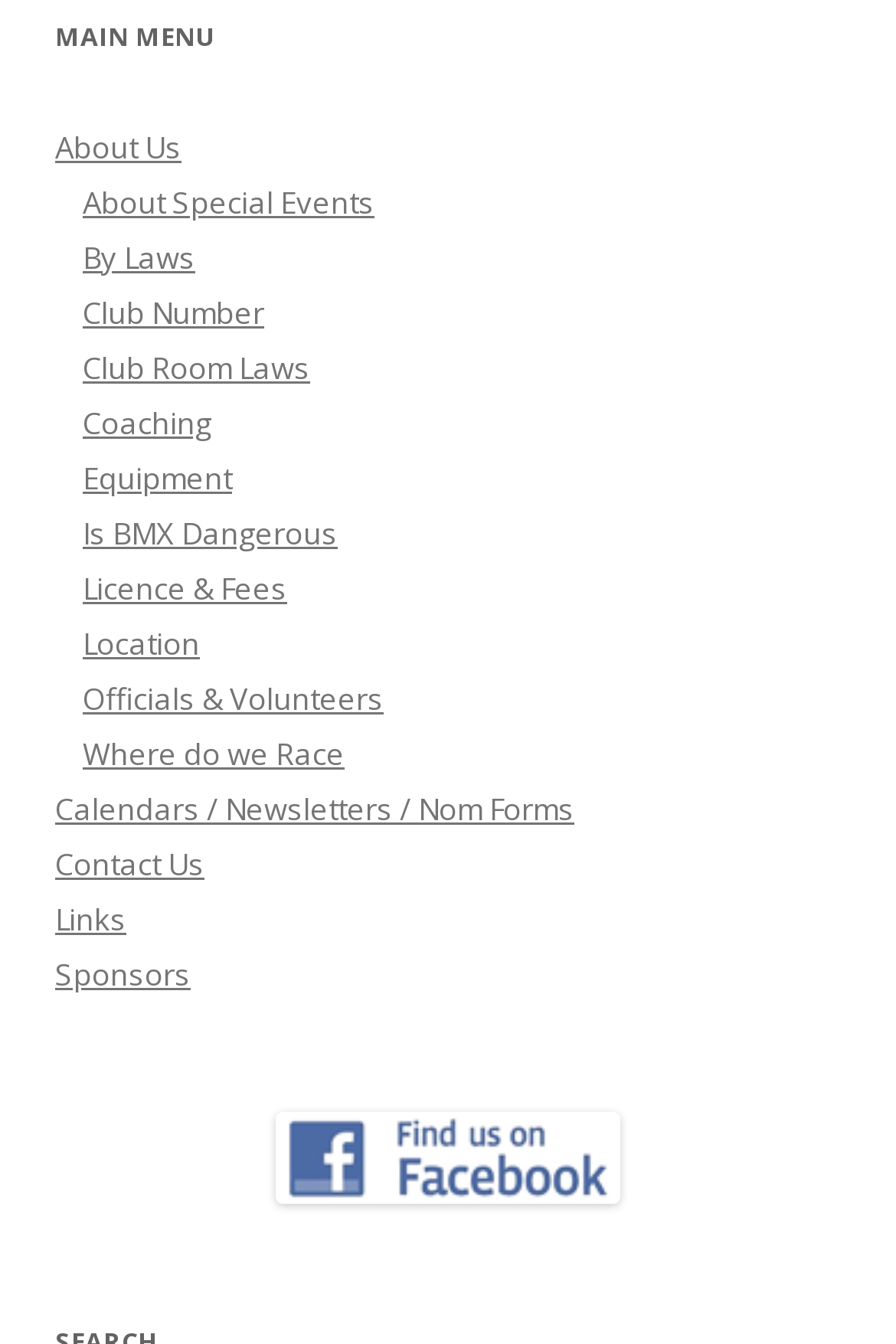Use a single word or phrase to answer the question:
How many image elements are on the page?

1